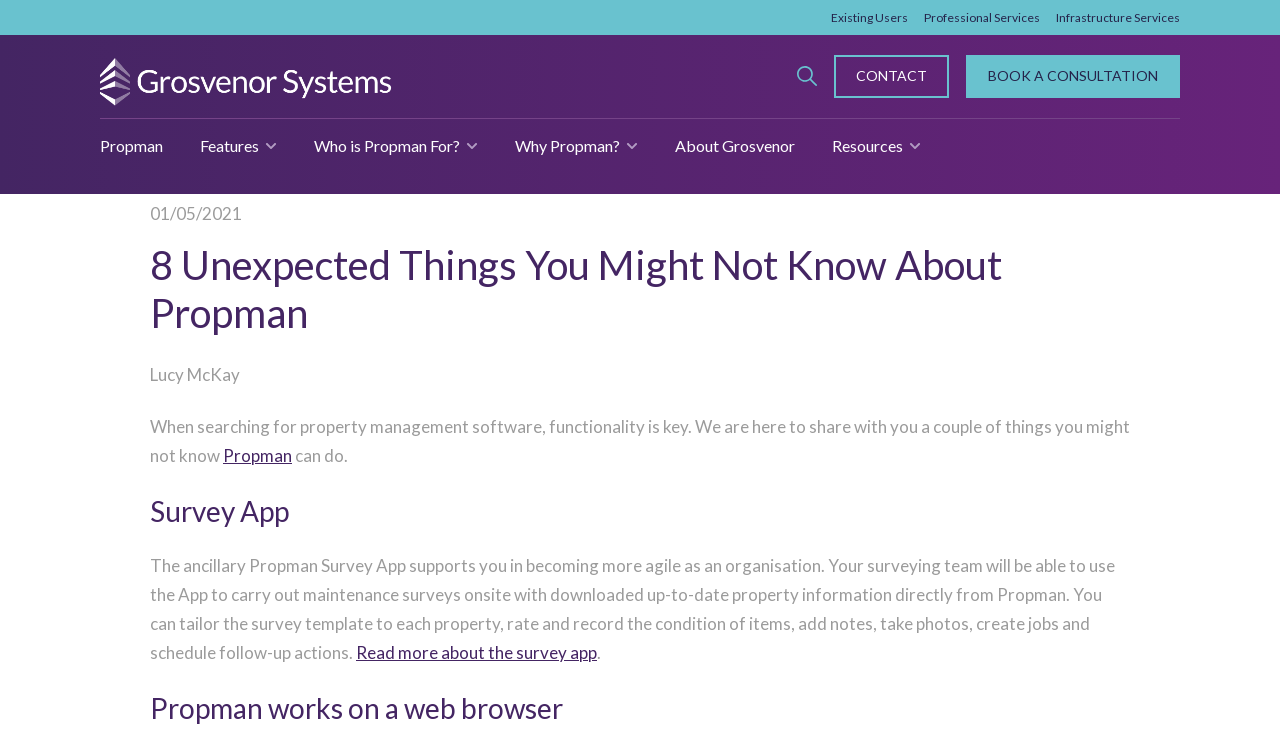Identify the bounding box coordinates of the clickable region required to complete the instruction: "Learn about picking the right clothes for a portrait session". The coordinates should be given as four float numbers within the range of 0 and 1, i.e., [left, top, right, bottom].

None